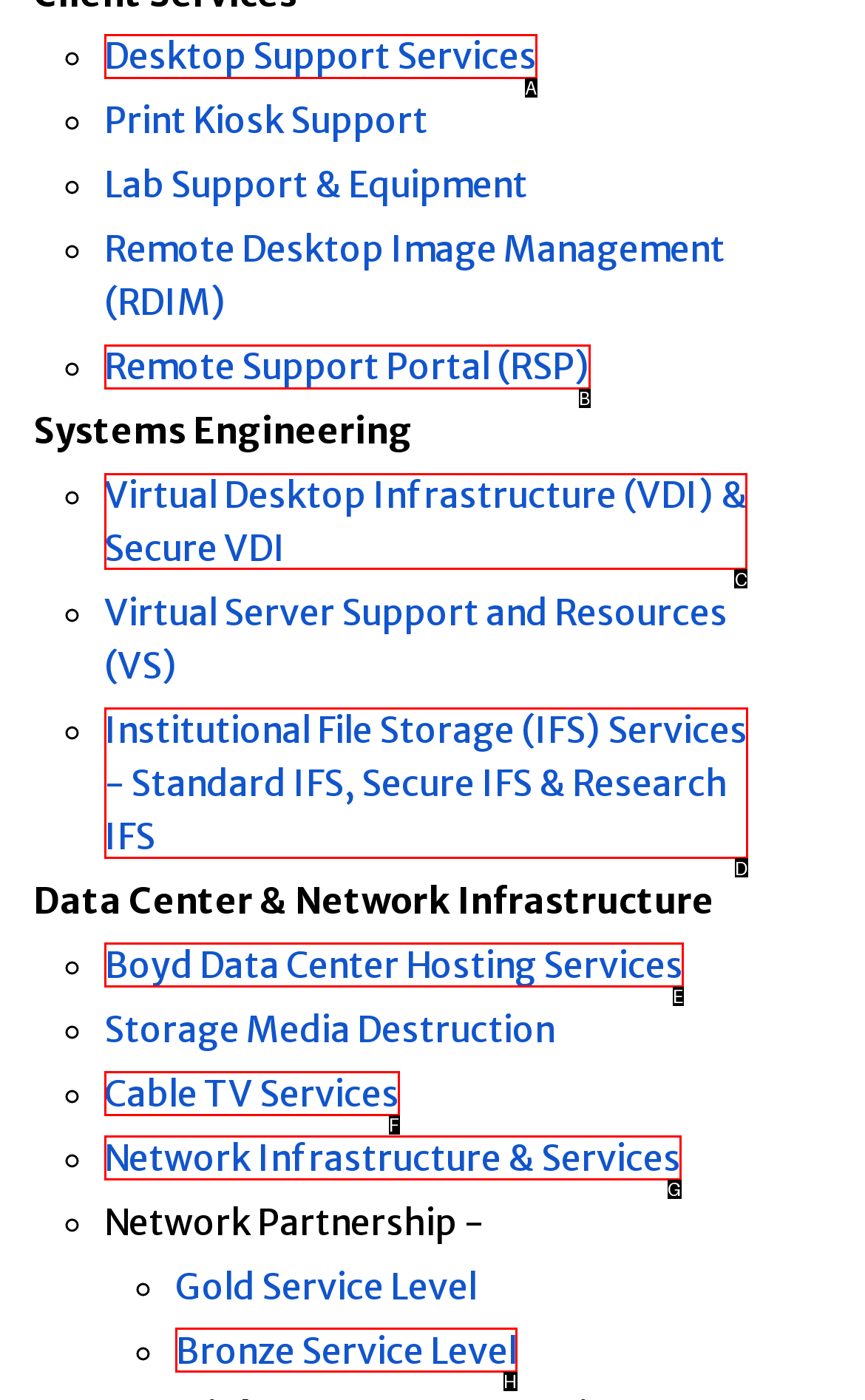Identify the HTML element you need to click to achieve the task: Explore Virtual Desktop Infrastructure. Respond with the corresponding letter of the option.

C